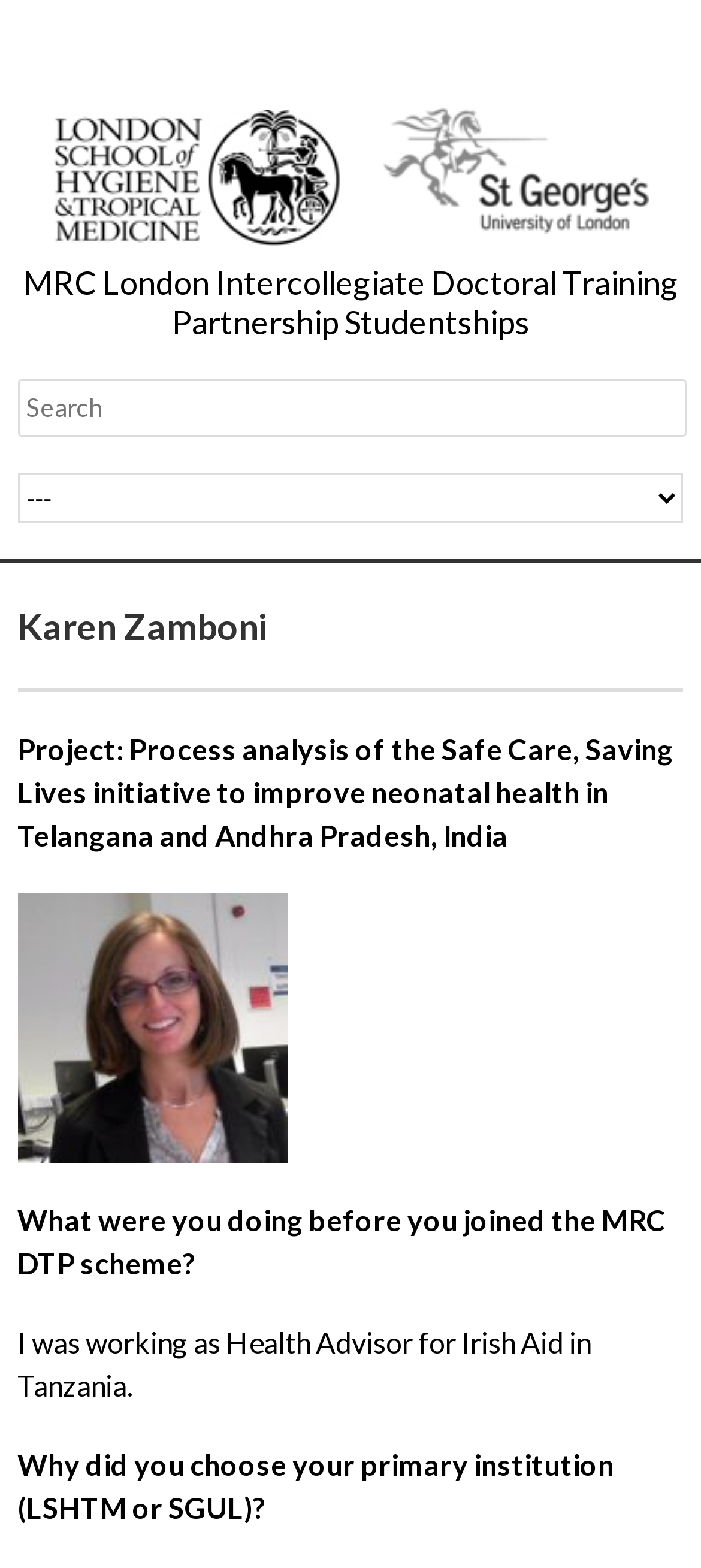What is the primary institution of the person featured on this webpage? From the image, respond with a single word or brief phrase.

London School of Hygiene & Tropical Medicine